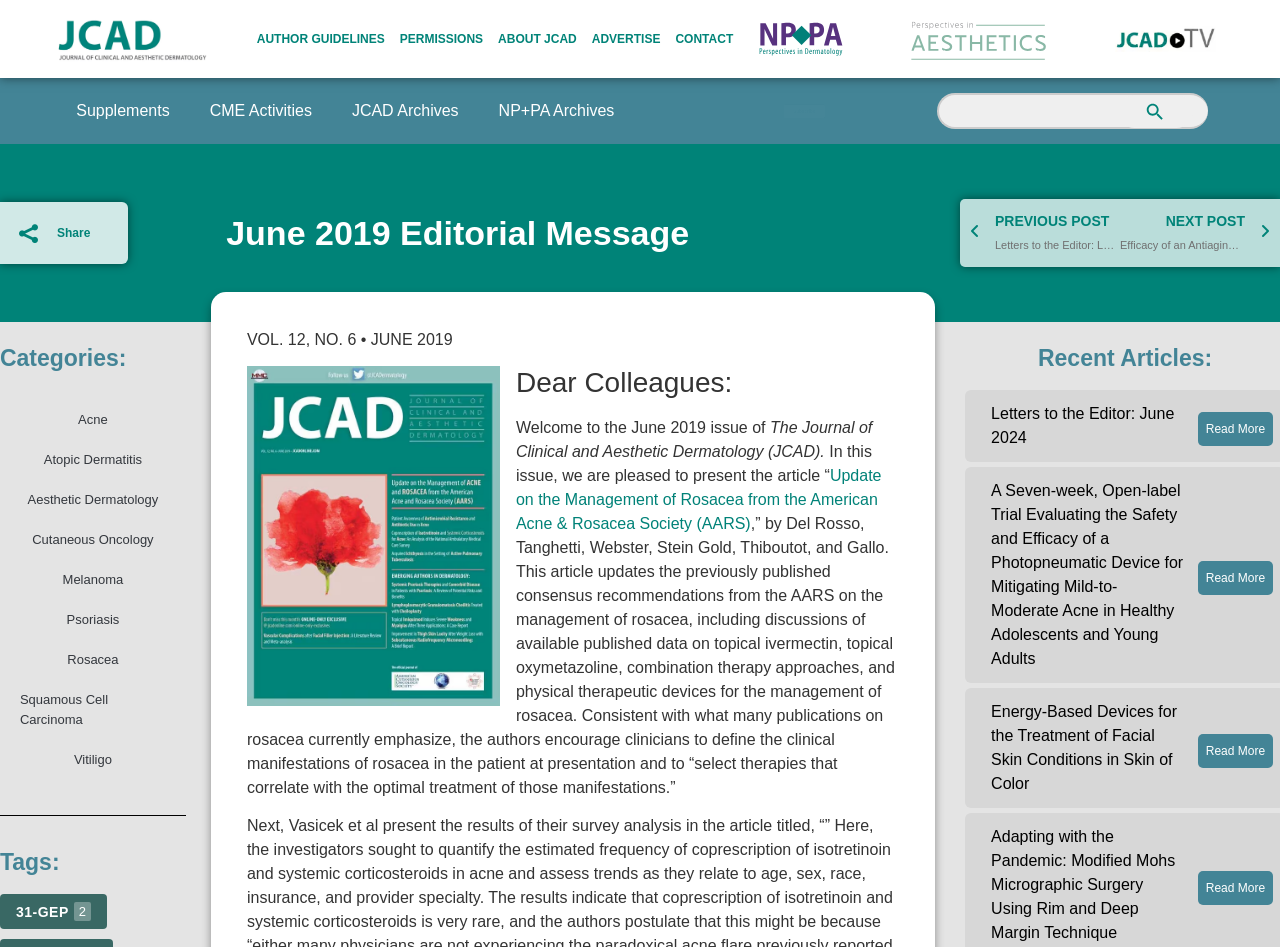Given the element description, predict the bounding box coordinates in the format (top-left x, top-left y, bottom-right x, bottom-right y), using floating point numbers between 0 and 1: Contact

[0.528, 0.011, 0.573, 0.072]